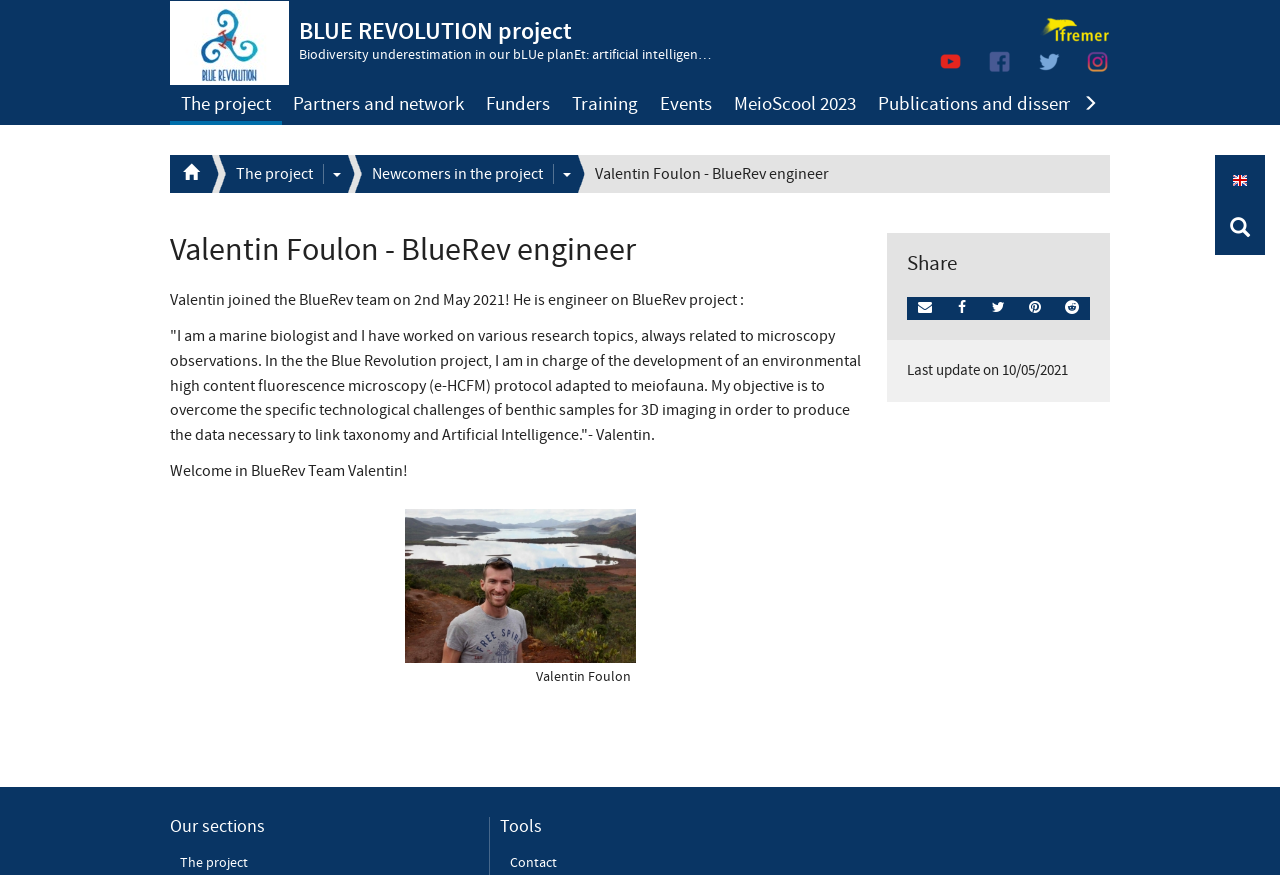Please locate the bounding box coordinates of the element's region that needs to be clicked to follow the instruction: "Click the 'Contact' link". The bounding box coordinates should be provided as four float numbers between 0 and 1, i.e., [left, top, right, bottom].

[0.398, 0.976, 0.435, 0.997]